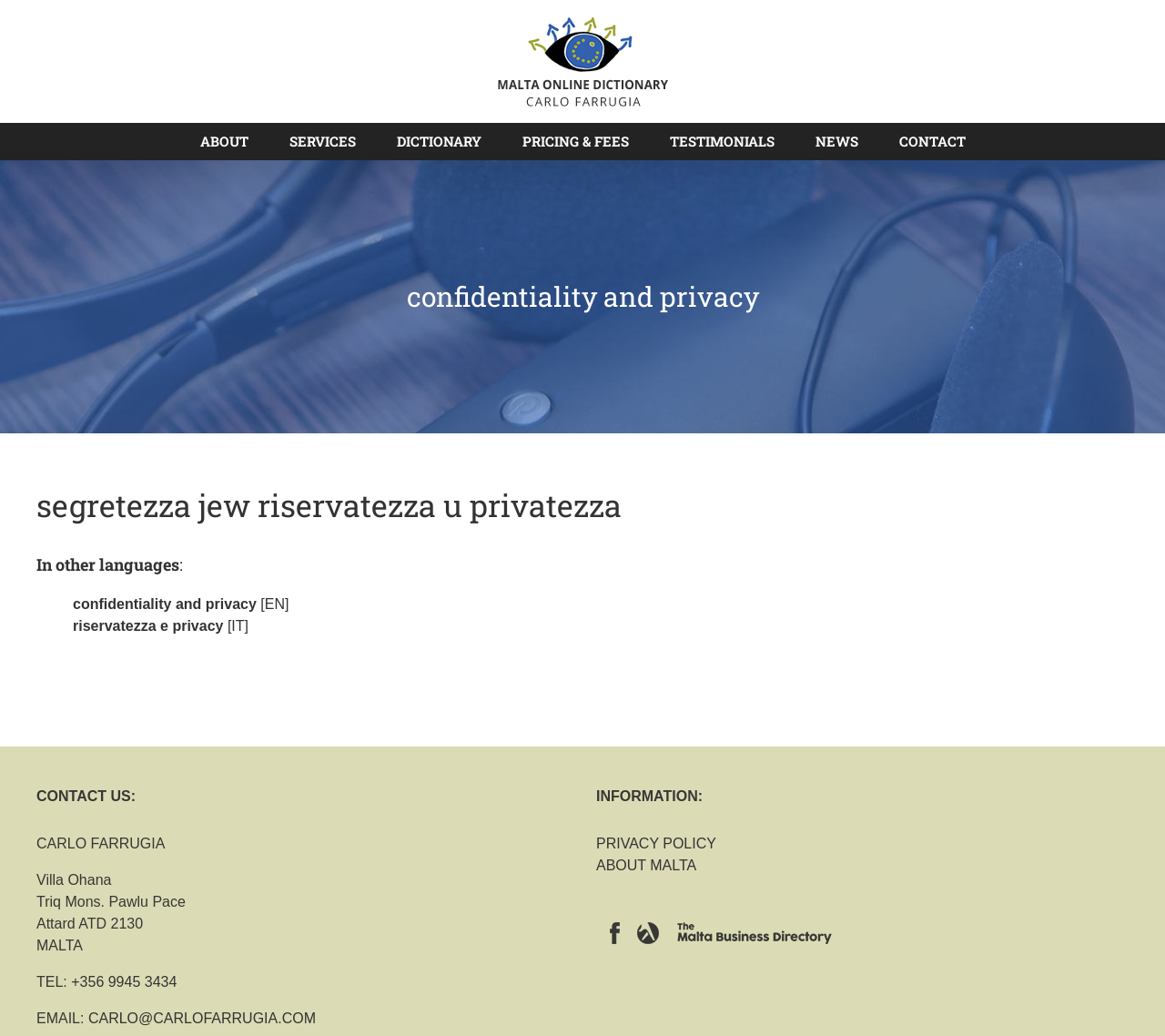What is the phone number of the contact person?
Give a detailed response to the question by analyzing the screenshot.

The phone number is mentioned in the 'CONTACT US' section, with a bounding box coordinate of [0.061, 0.94, 0.152, 0.955].